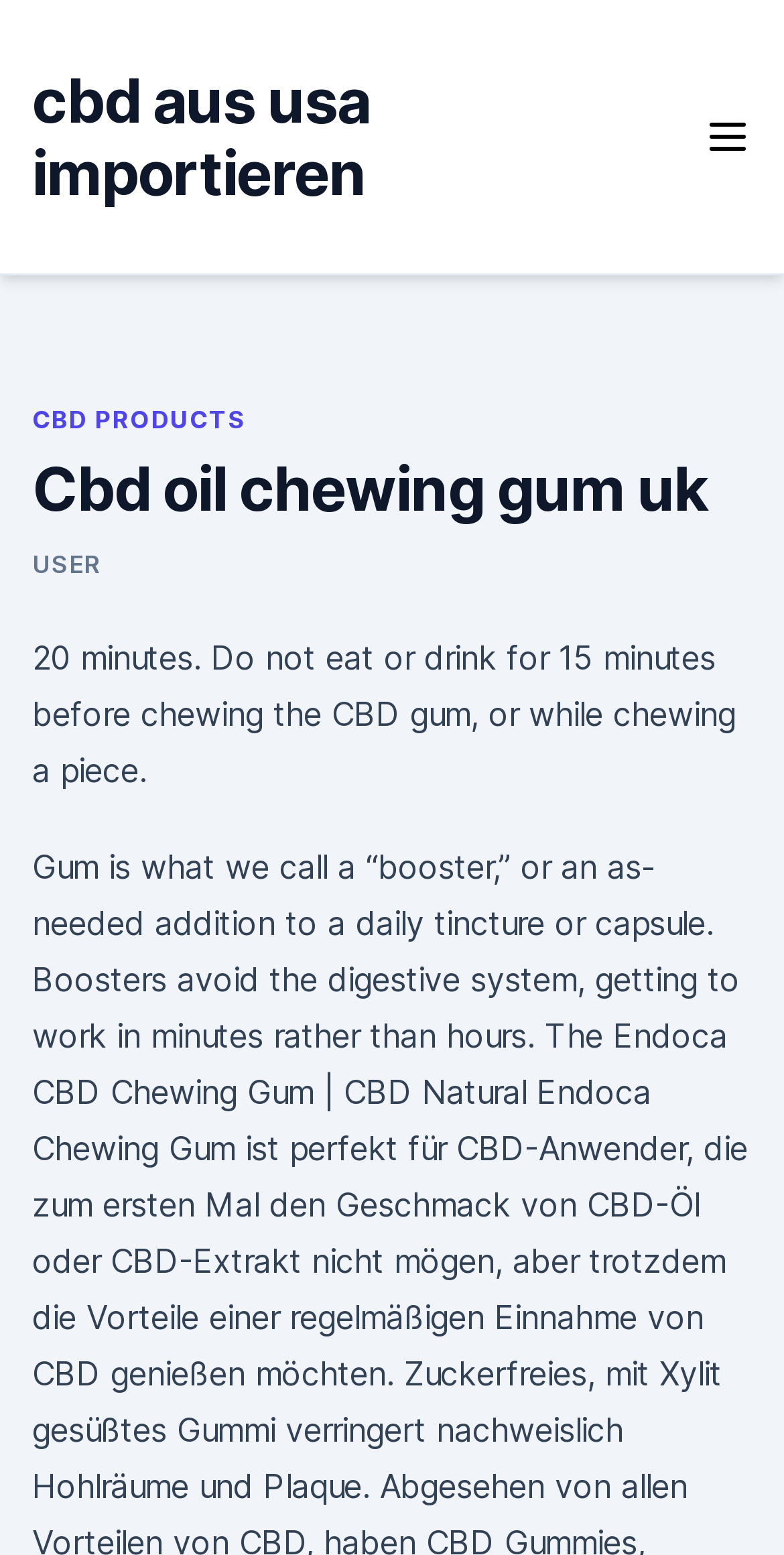Please find and report the primary heading text from the webpage.

Cbd oil chewing gum uk